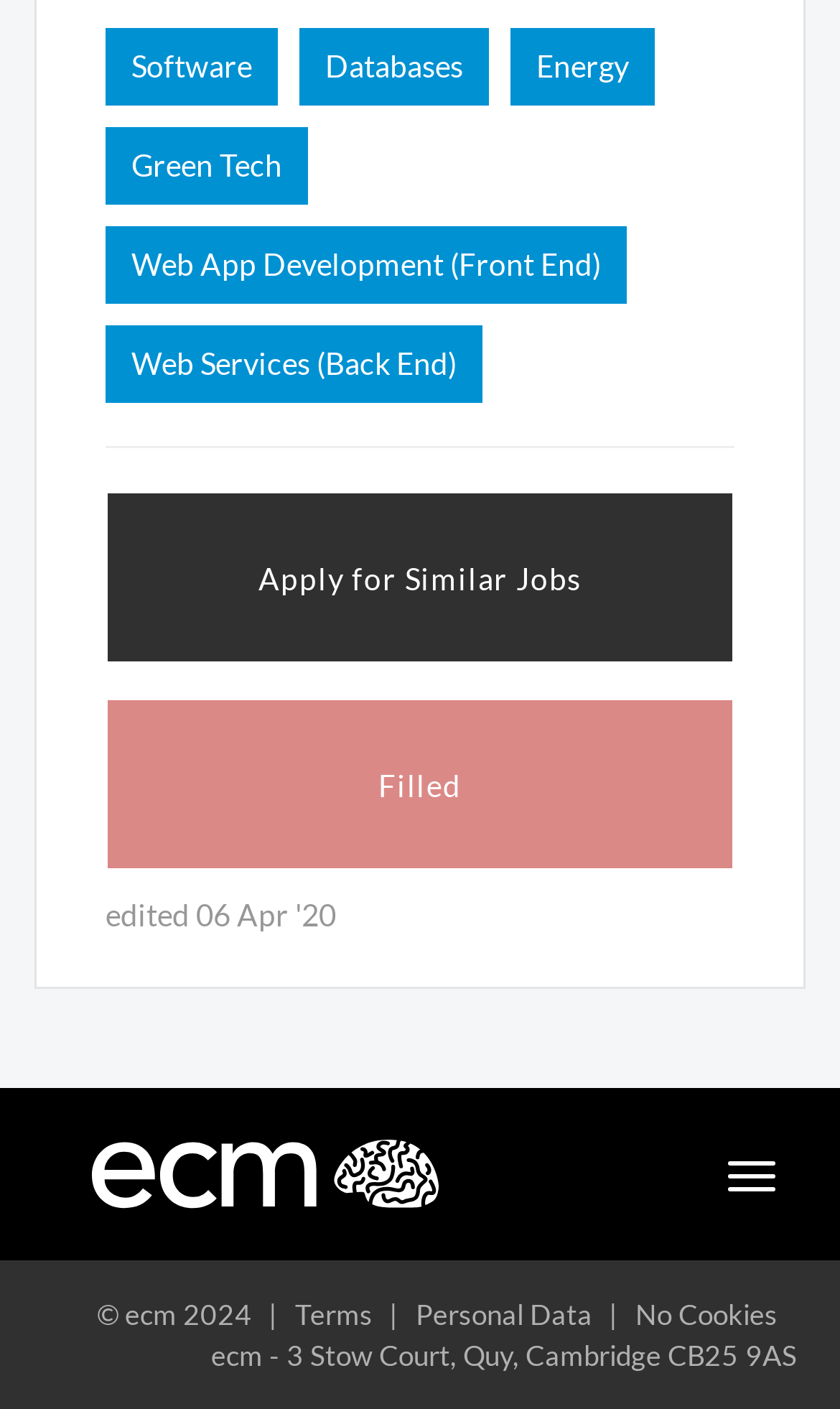What is the copyright year?
Based on the screenshot, provide your answer in one word or phrase.

2024